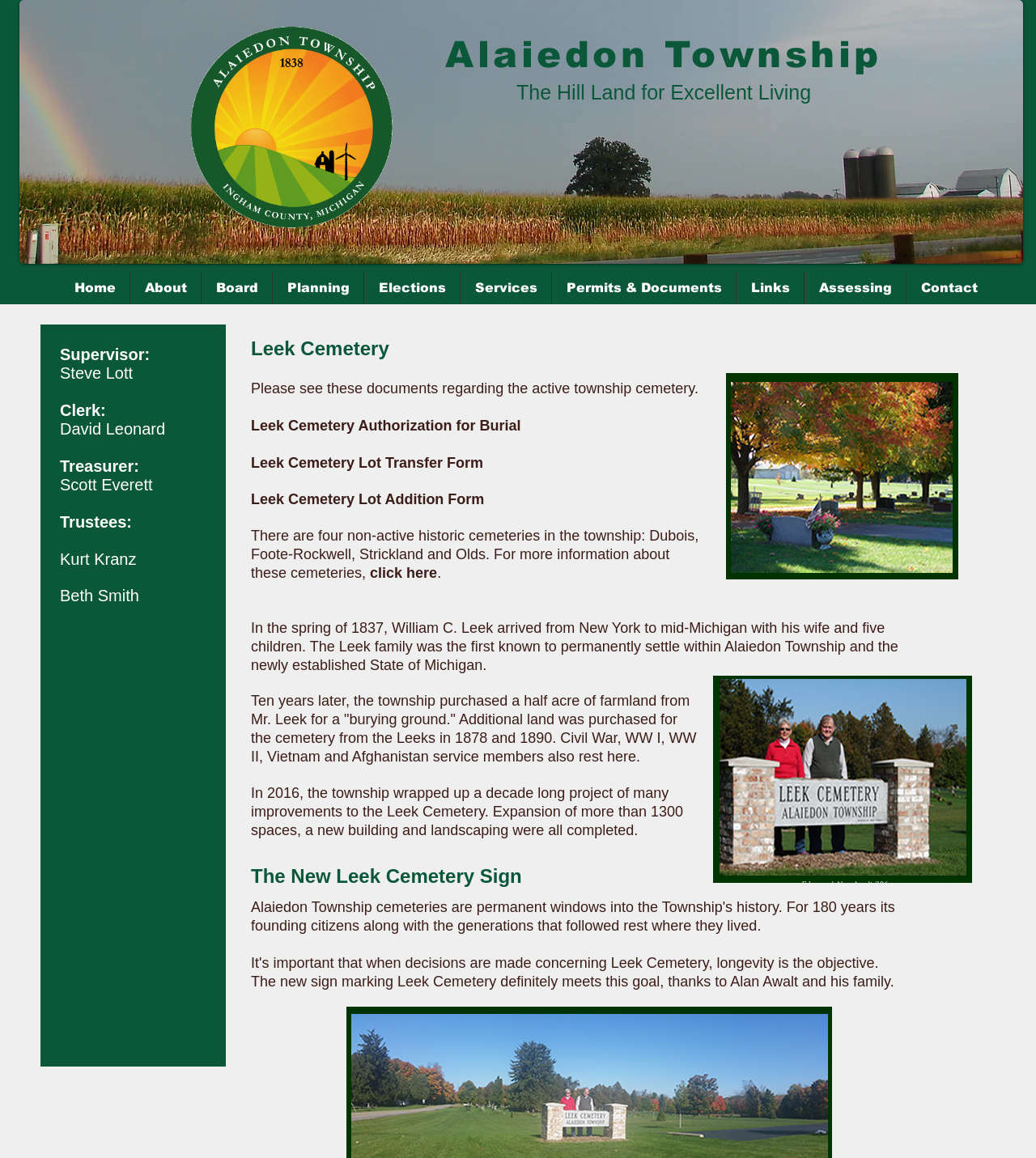Extract the bounding box for the UI element that matches this description: "Permits & Documents".

[0.533, 0.235, 0.71, 0.263]